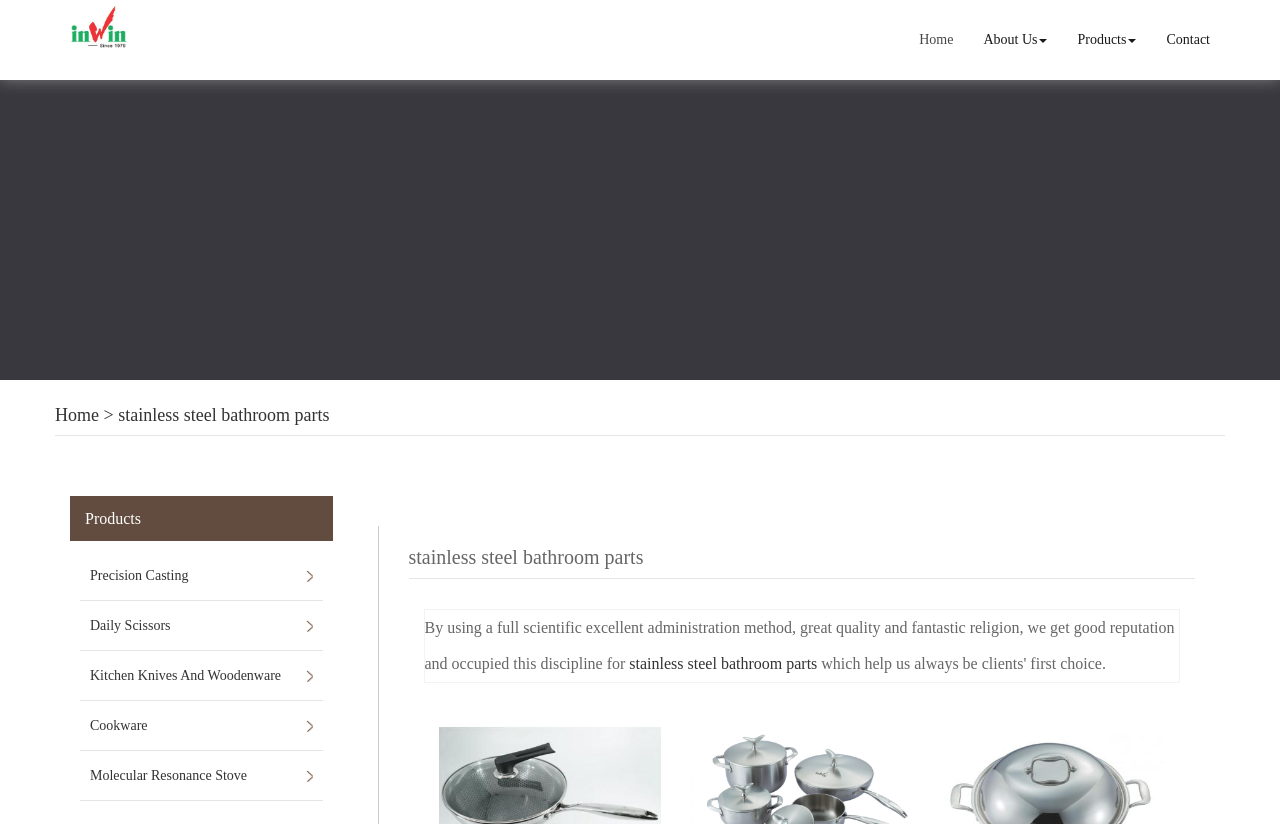What is the quality of the products?
From the image, provide a succinct answer in one word or a short phrase.

great quality